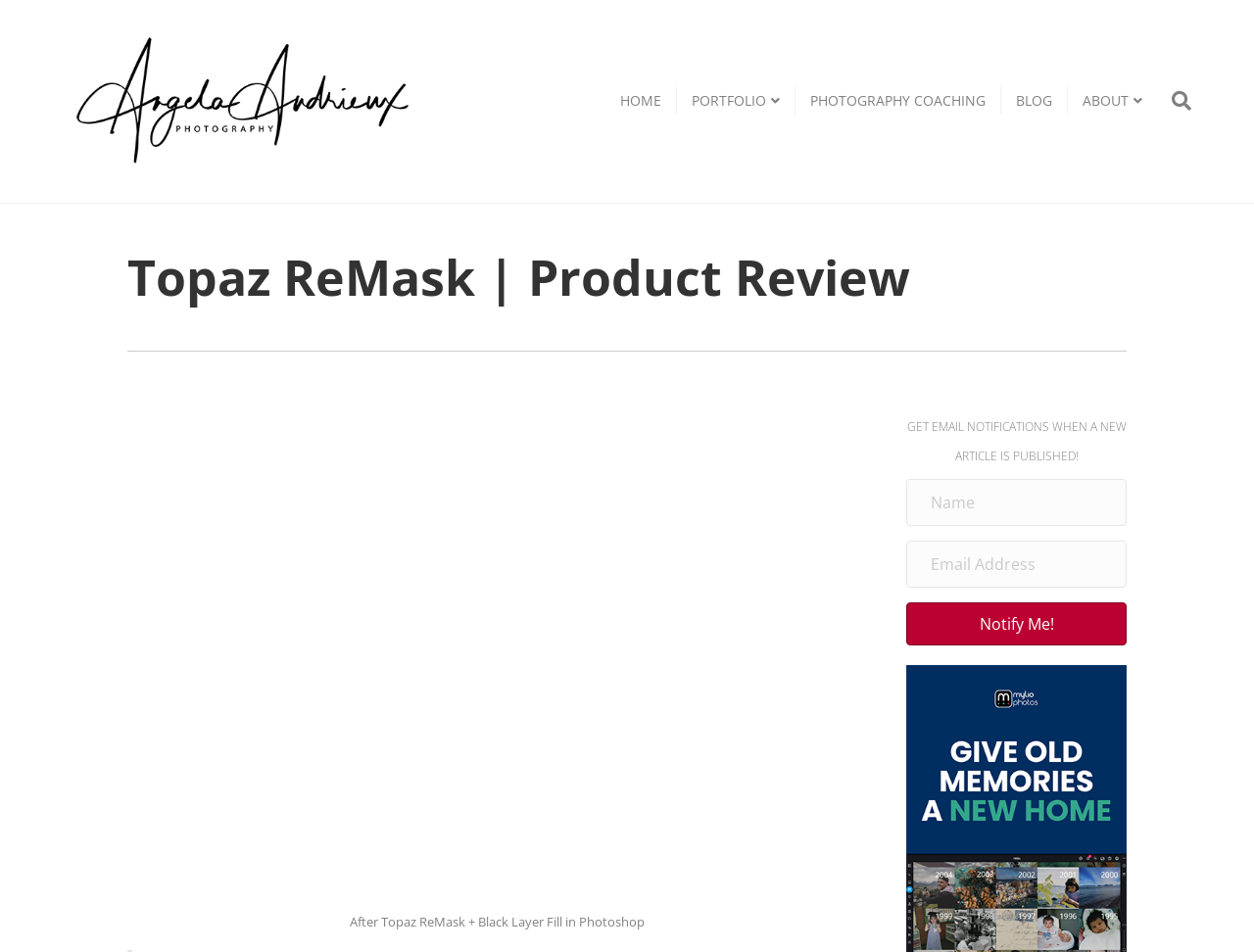Please identify the bounding box coordinates of the clickable region that I should interact with to perform the following instruction: "click on the logo". The coordinates should be expressed as four float numbers between 0 and 1, i.e., [left, top, right, bottom].

[0.05, 0.028, 0.338, 0.185]